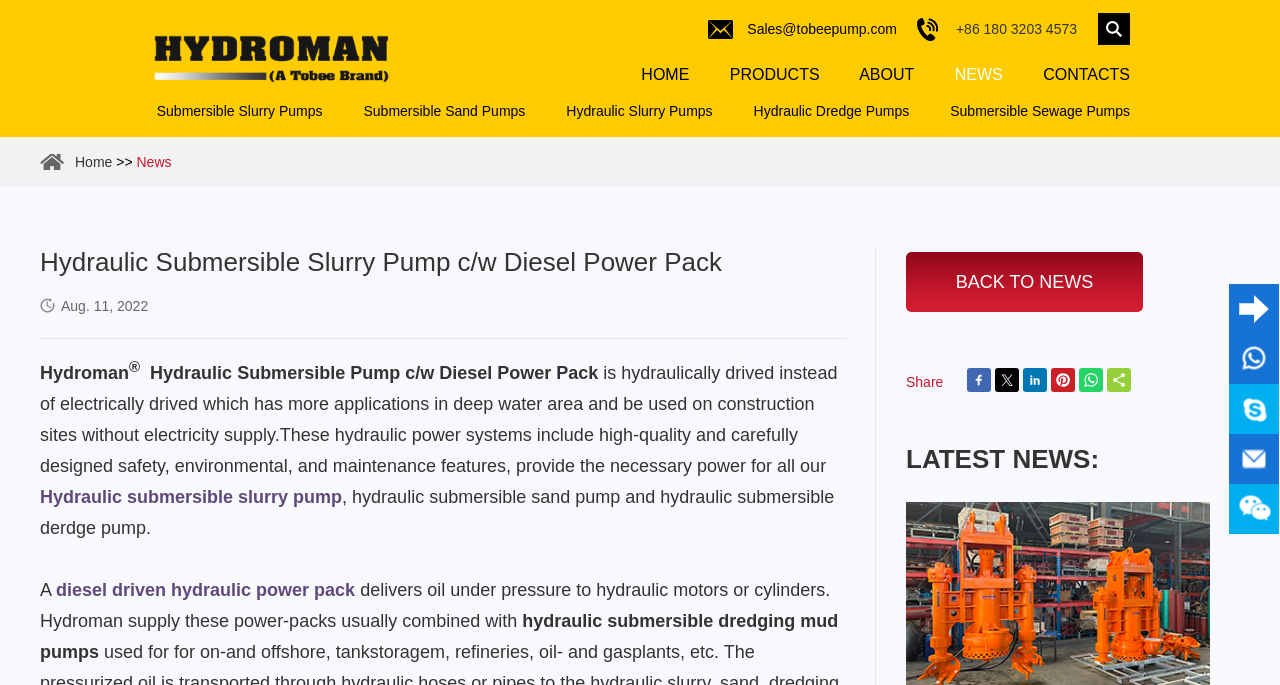Create a full and detailed caption for the entire webpage.

The webpage is about Hydraulic Submersible Slurry Pumps and related products. At the top, there is a logo of "Hebei Tobee Pump Co., Limited" with a link to the company's website. Next to the logo, there is a button and a contact information section with an email address and a phone number.

The main navigation menu is located below the logo, with links to "HOME", "PRODUCTS", "ABOUT", "NEWS", and "CONTACTS". 

Below the navigation menu, there are several links to different types of pumps, including "Submersible Slurry Pumps", "Submersible Sand Pumps", "Hydraulic Slurry Pumps", "Hydraulic Dredge Pumps", and "Submersible Sewage Pumps".

The main content of the webpage is about a specific product, "Hydraulic Submersible Slurry Pump c/w Diesel Power Pack". There is a heading with the product name, followed by a brief introduction to the product, which is hydraulically driven and has more applications in deep water areas and construction sites without electricity supply. The product features high-quality safety, environmental, and maintenance features.

The webpage also mentions that the hydraulic power systems provide the necessary power for all their hydraulic submersible slurry pumps, hydraulic submersible sand pumps, and hydraulic submersible dredge pumps. Additionally, there is information about diesel-driven hydraulic power packs, which deliver oil under pressure to hydraulic motors or cylinders.

At the bottom of the webpage, there are social media sharing buttons, including Facebook, Twitter, LinkedIn, Pinterest, WhatsApp, and ShareThis. There is also a "BACK TO NEWS" link and a "LATEST NEWS" section.